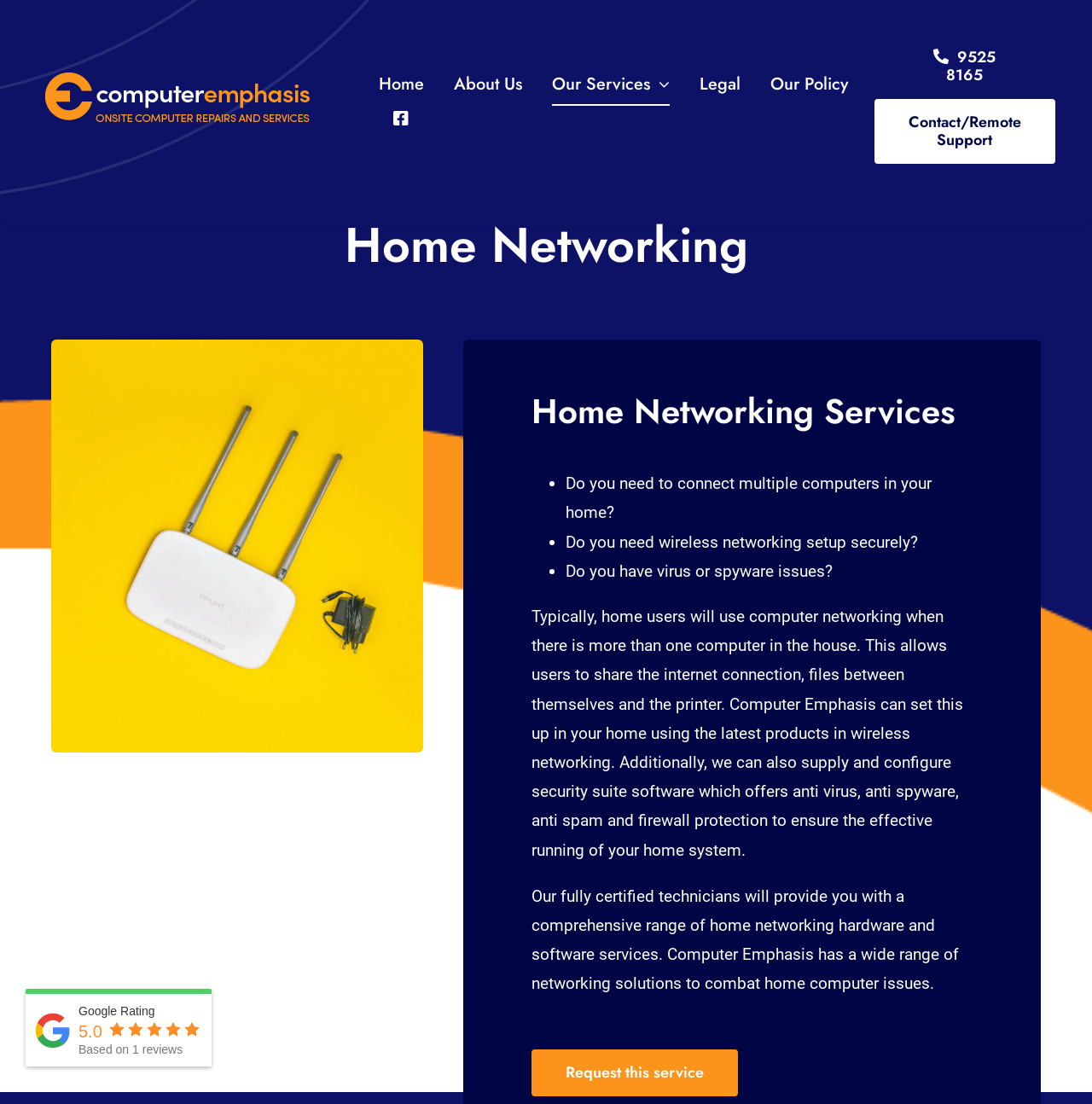What is the main service provided by Computer Emphasis?
Kindly offer a detailed explanation using the data available in the image.

Based on the webpage content, Computer Emphasis provides home networking services, including setting up wireless networking, sharing internet connections, and configuring security suite software to ensure the effective running of home systems.